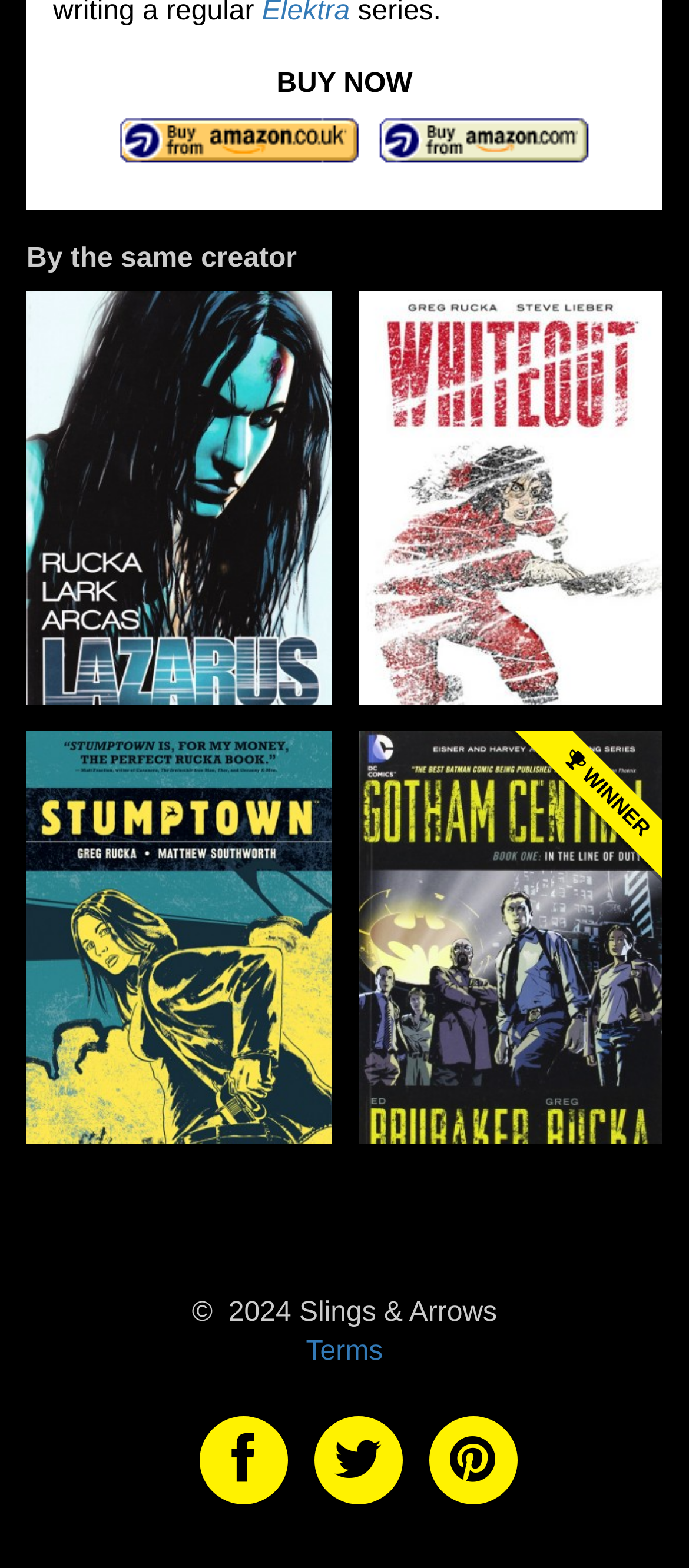What is the text next to the 'Lazarus Volume One: Family' book cover?
Give a single word or phrase answer based on the content of the image.

By the same creator